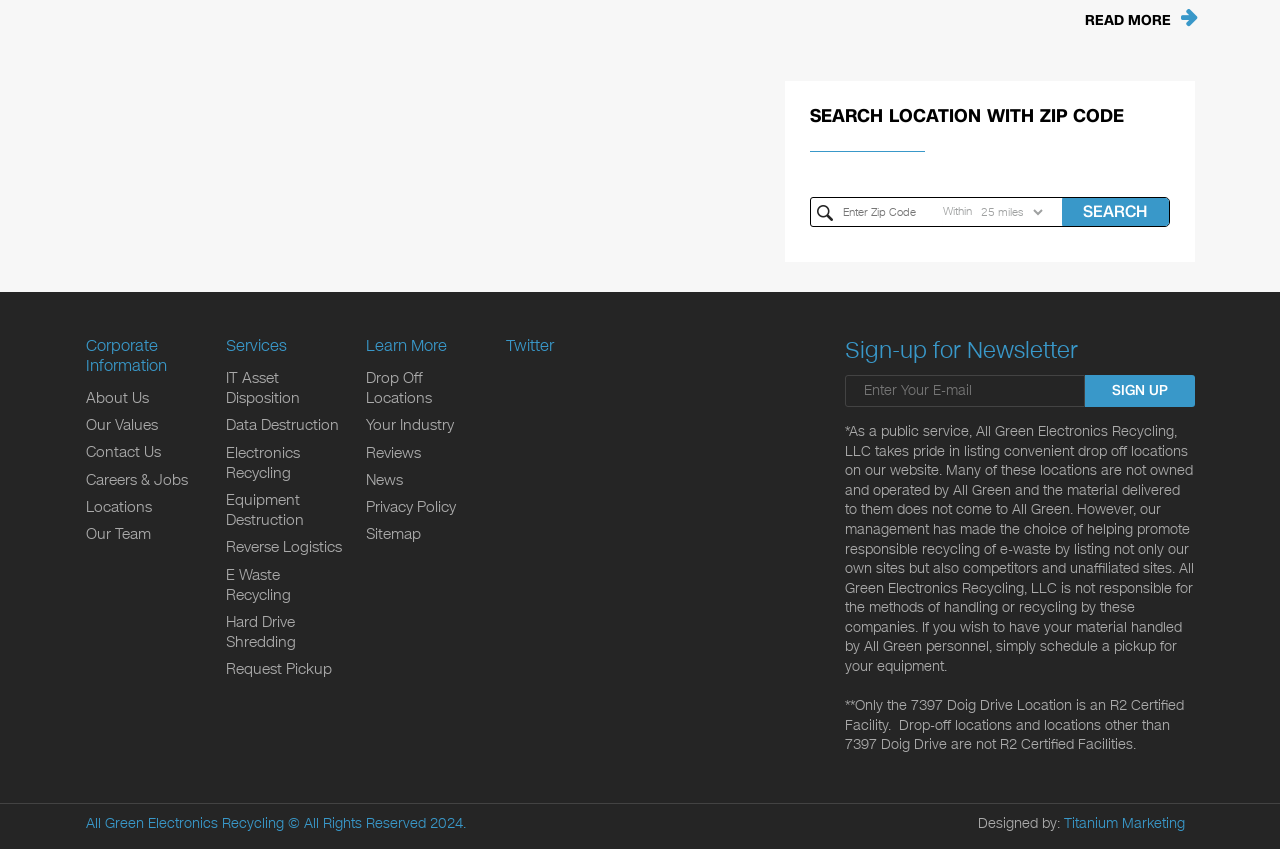What services does the company offer?
Based on the screenshot, provide your answer in one word or phrase.

IT Asset Disposition, Data Destruction, etc.